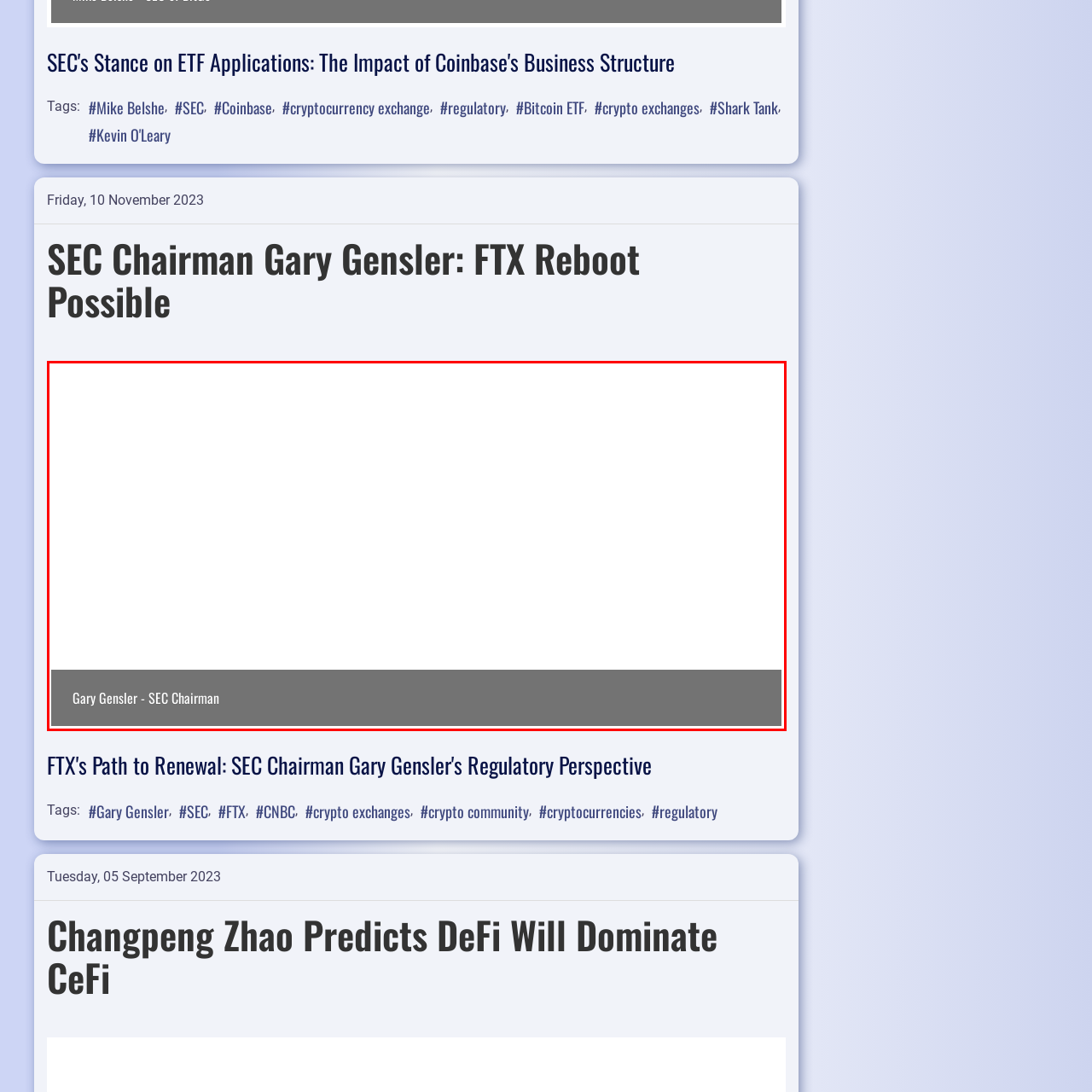Inspect the area enclosed by the red box and reply to the question using only one word or a short phrase: 
What is the shape of the banner enclosing the text?

grey rectangular